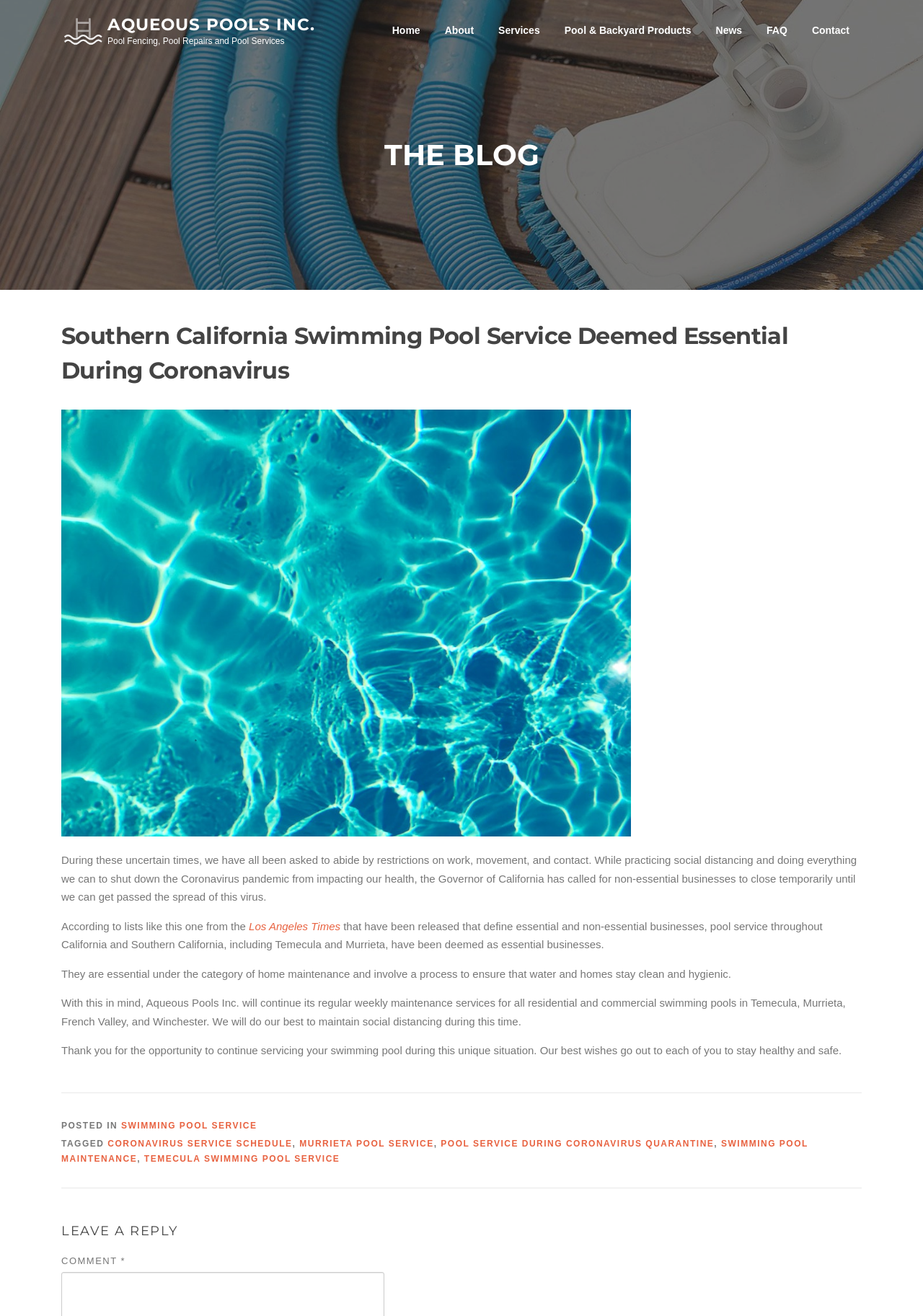Please determine the bounding box coordinates of the area that needs to be clicked to complete this task: 'Check the 'News' section'. The coordinates must be four float numbers between 0 and 1, formatted as [left, top, right, bottom].

[0.762, 0.0, 0.817, 0.047]